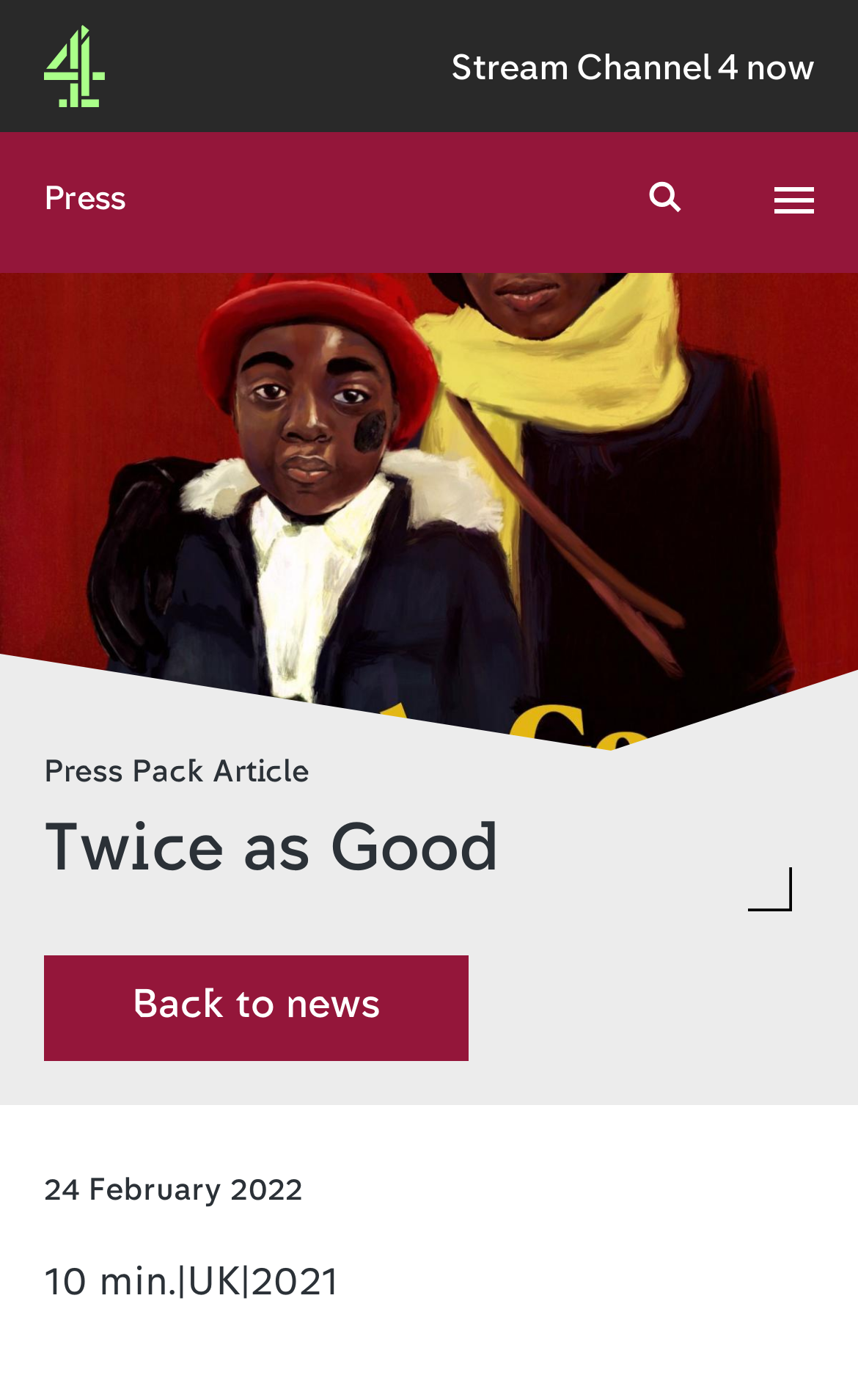Provide a brief response to the question using a single word or phrase: 
What is the duration of the film?

10 min